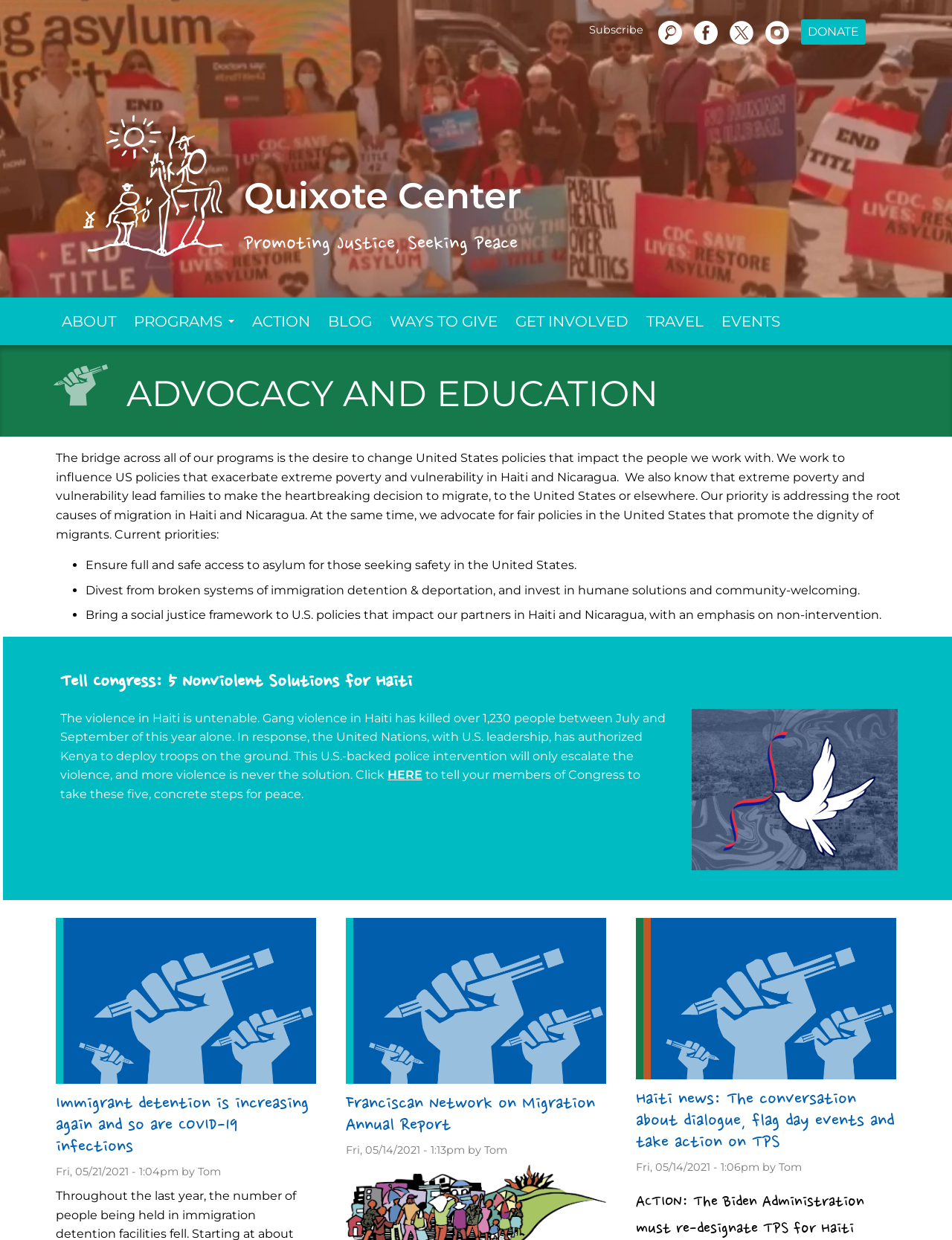Locate and extract the headline of this webpage.

ADVOCACY AND EDUCATION